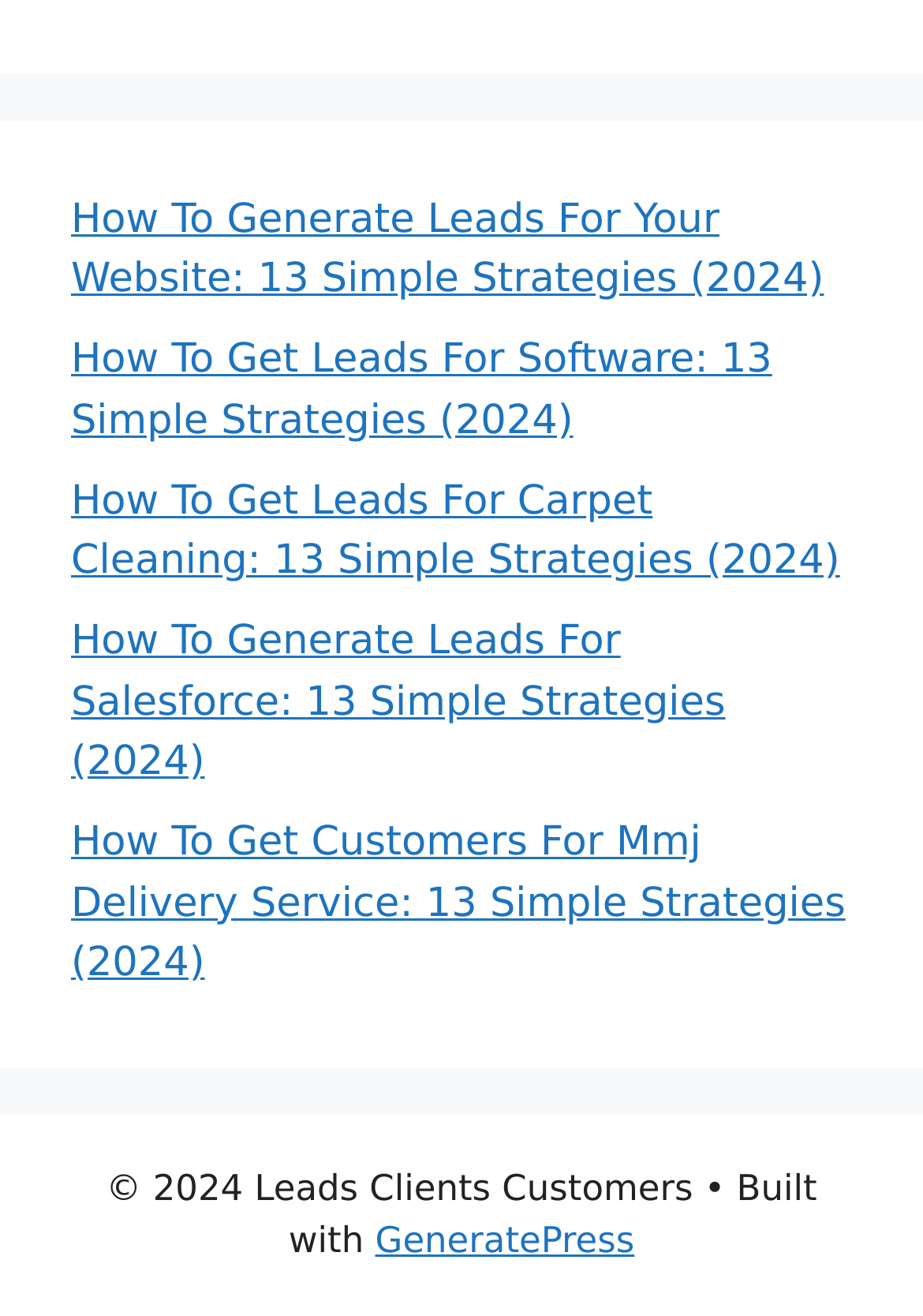Please answer the following question using a single word or phrase: 
What is the year mentioned in the copyright text?

2024